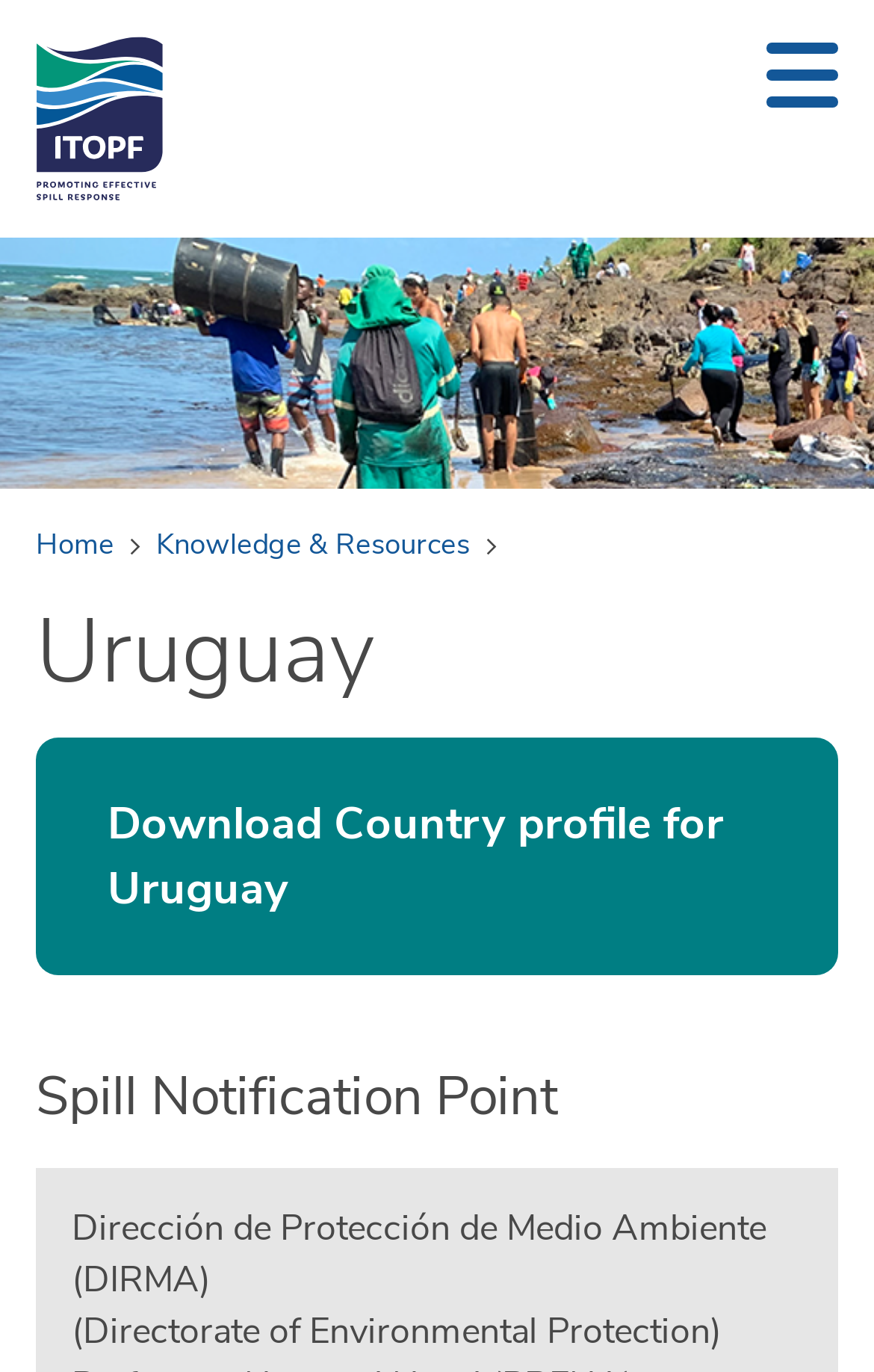Please specify the bounding box coordinates of the element that should be clicked to execute the given instruction: 'Download Country profile for Uruguay'. Ensure the coordinates are four float numbers between 0 and 1, expressed as [left, top, right, bottom].

[0.041, 0.537, 0.959, 0.71]